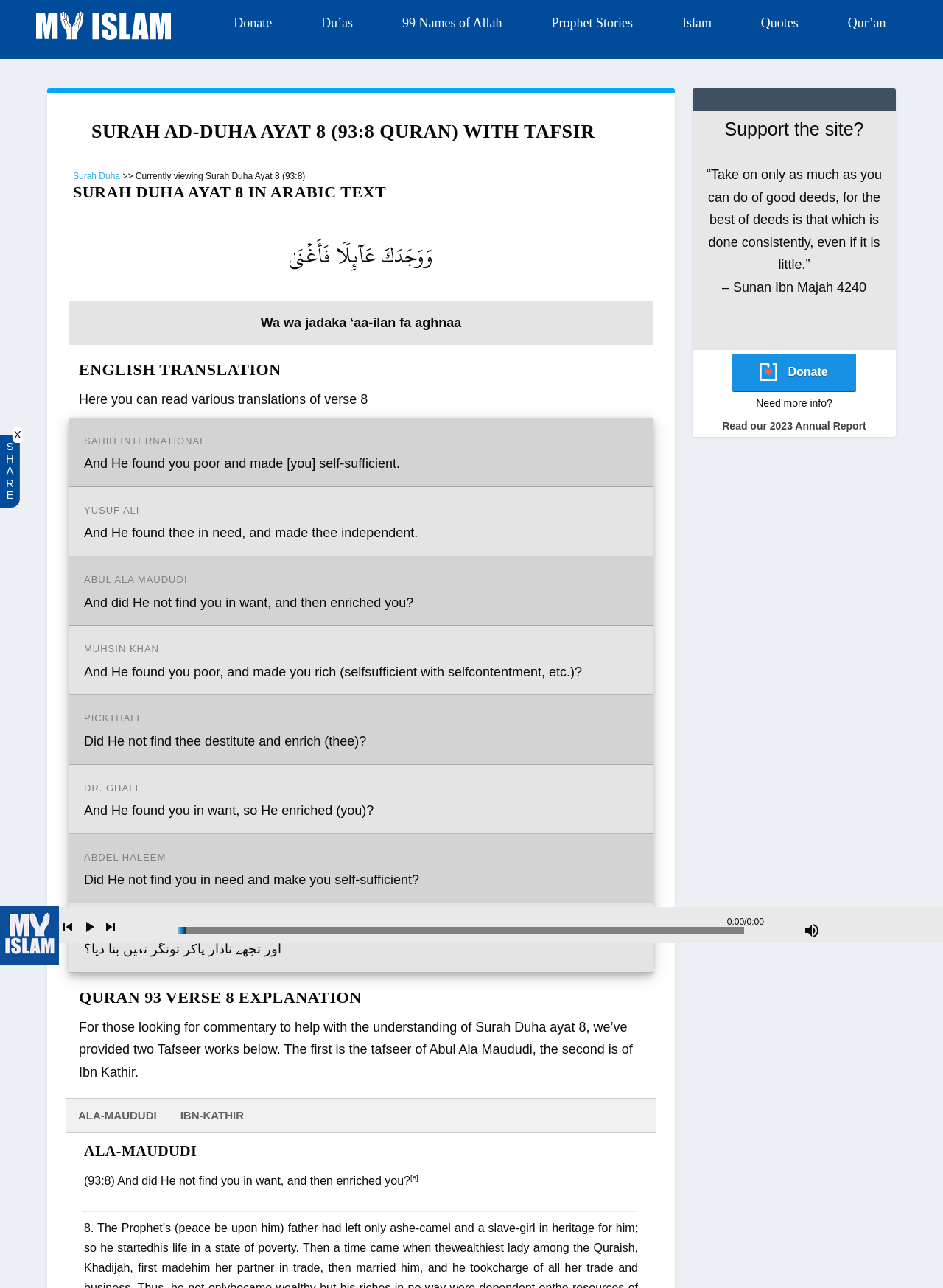Please give the bounding box coordinates of the area that should be clicked to fulfill the following instruction: "Click the 'Donate' button". The coordinates should be in the format of four float numbers from 0 to 1, i.e., [left, top, right, bottom].

[0.248, 0.009, 0.288, 0.026]